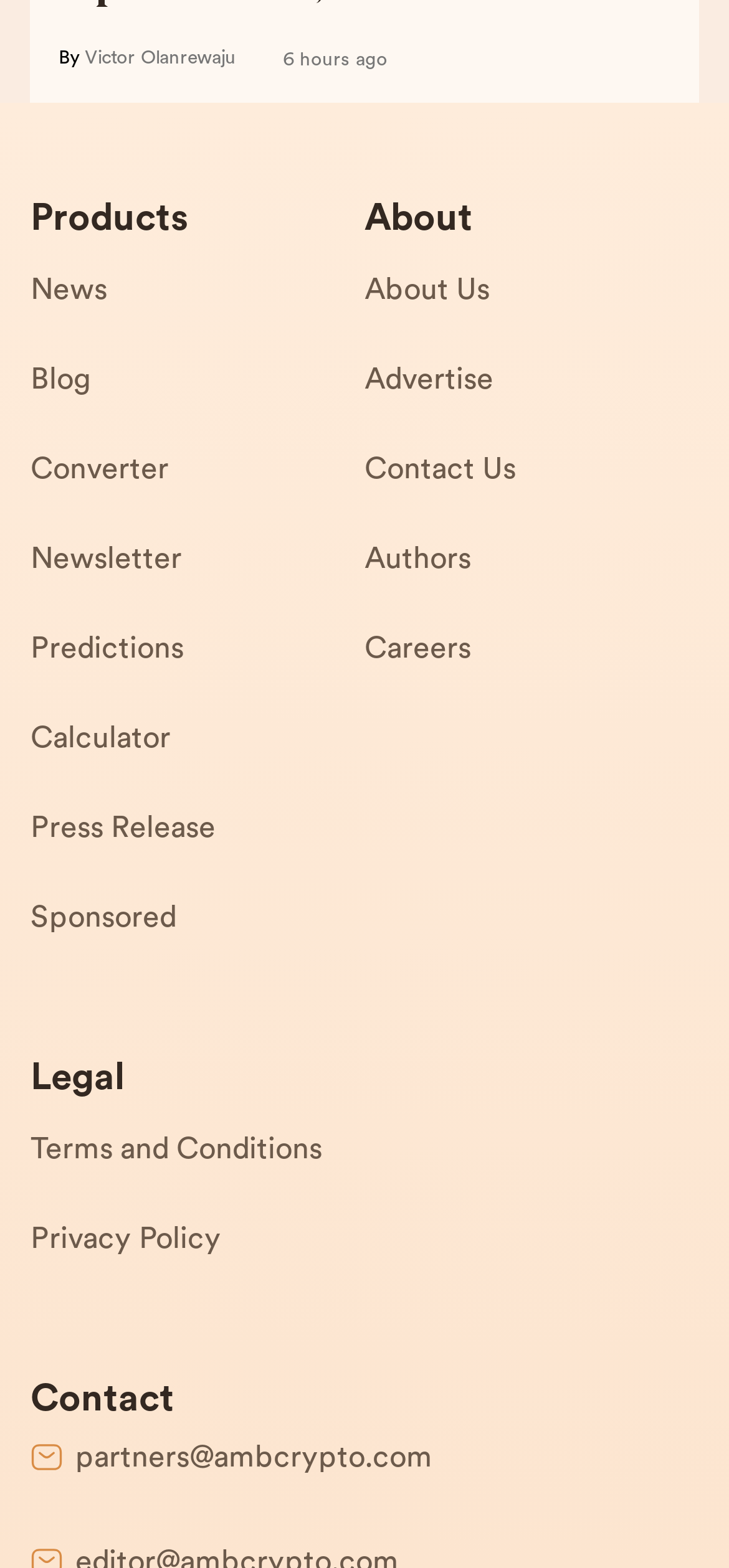Please locate the bounding box coordinates of the element that should be clicked to achieve the given instruction: "Contact via email".

[0.103, 0.918, 0.593, 0.975]